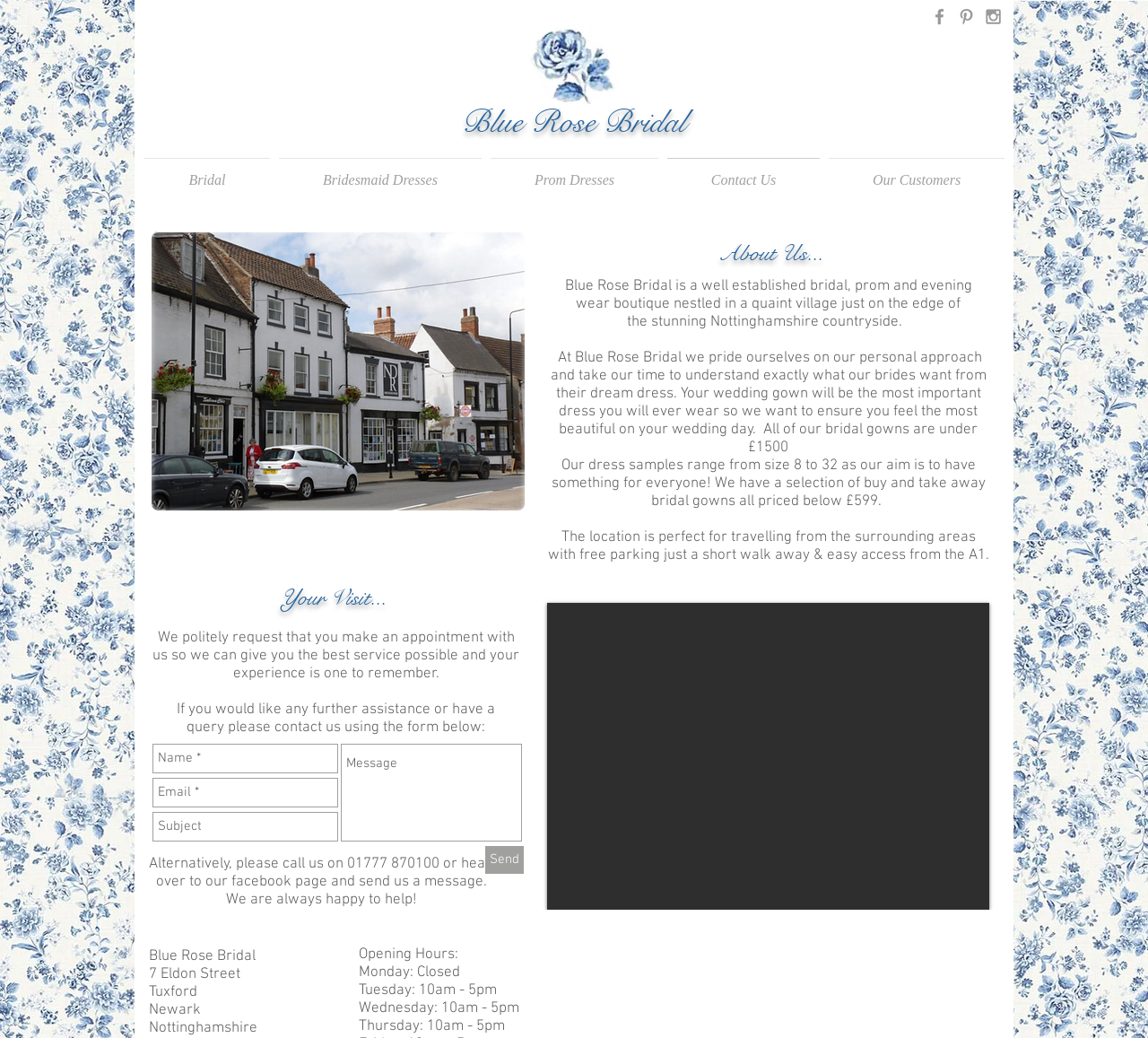Return the bounding box coordinates of the UI element that corresponds to this description: "Send". The coordinates must be given as four float numbers in the range of 0 and 1, [left, top, right, bottom].

[0.423, 0.815, 0.456, 0.842]